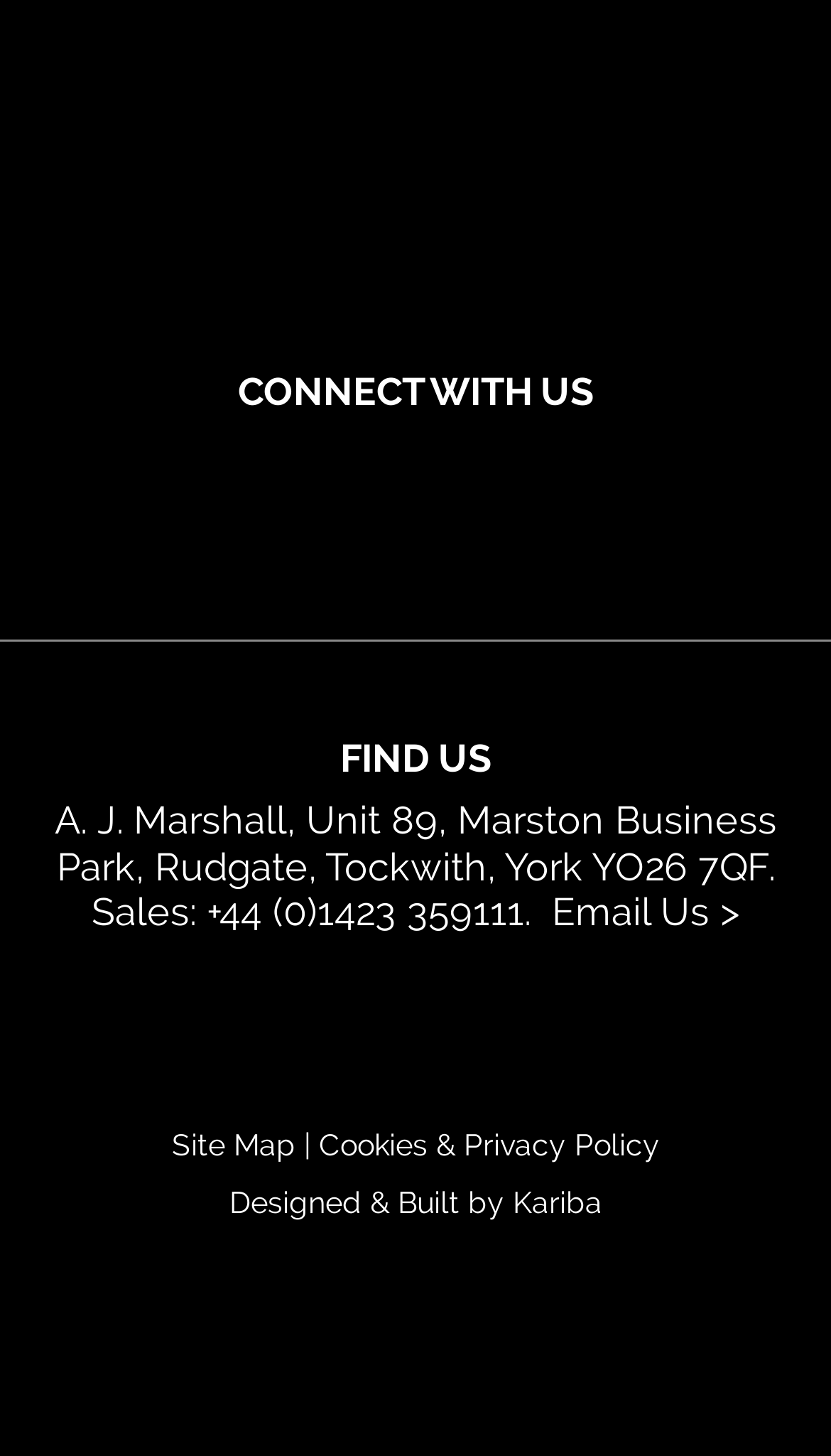What is the company's address?
Please elaborate on the answer to the question with detailed information.

I found the company's address by looking at the static text element that says 'FIND US' and then reading the text below it, which provides the full address.